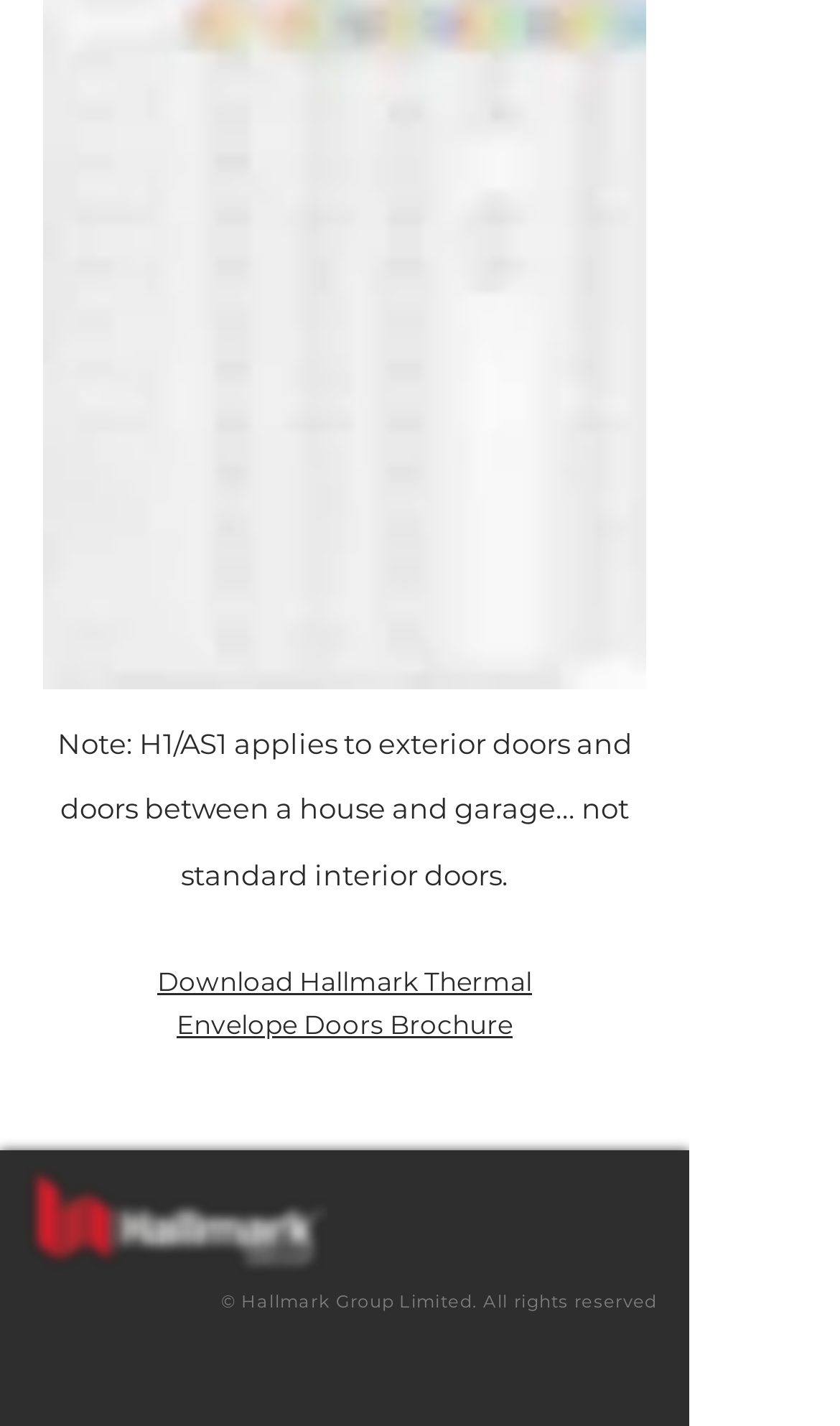What is the context of the note at the top of the page?
Refer to the image and provide a thorough answer to the question.

The StaticText element at the top of the page displays a note that mentions H1/AS1 applying to exterior doors and doors between a house and garage, implying that the context of the note is related to these types of doors.